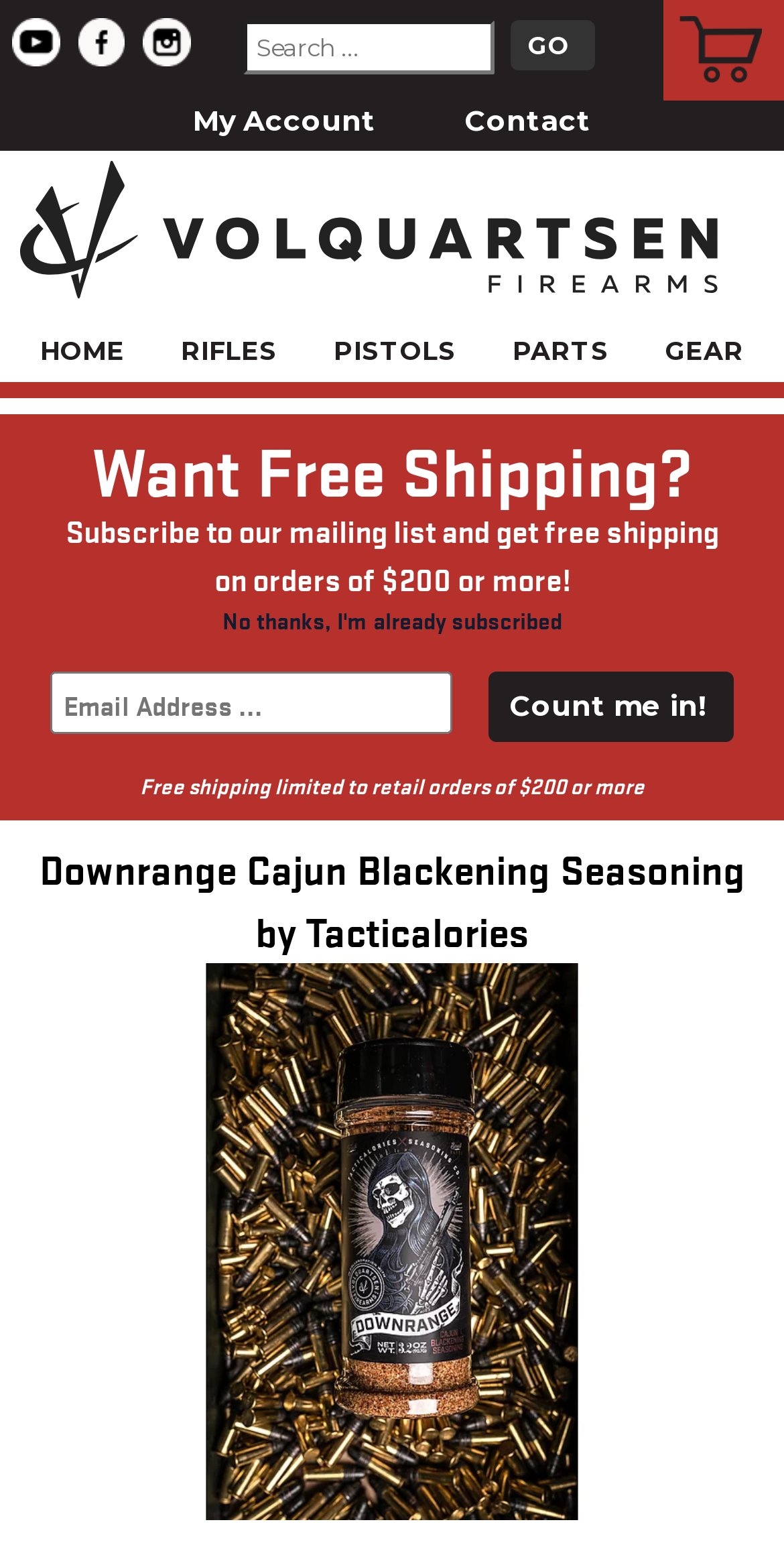Provide an in-depth caption for the elements present on the webpage.

This webpage is about Downrange Cajun Blackening Seasoning by Tacticalories, a product from Volquartsen Firearms. At the top left, there are three links with corresponding images, likely representing social media profiles or external links. Next to them, there is a search bar with a "GO" button. On the top right, there is a "CART" link and a "My Account" link.

Below the top section, there are five main navigation links: "HOME", "RIFLES", "PISTOLS", "PARTS", and "GEAR". Underneath these links, there is a prominent heading "Want Free Shipping?" with a description "Subscribe to our mailing list and get free shipping on orders of $200 or more!" followed by a smaller text "in the 48 contiguous states." There is also a call-to-action section with an "Email Address" input field and a "Count me in!" button.

The main content of the page is a product description, with a heading "Downrange Cajun Blackening Seasoning by Tacticalories" and likely more details about the product below.